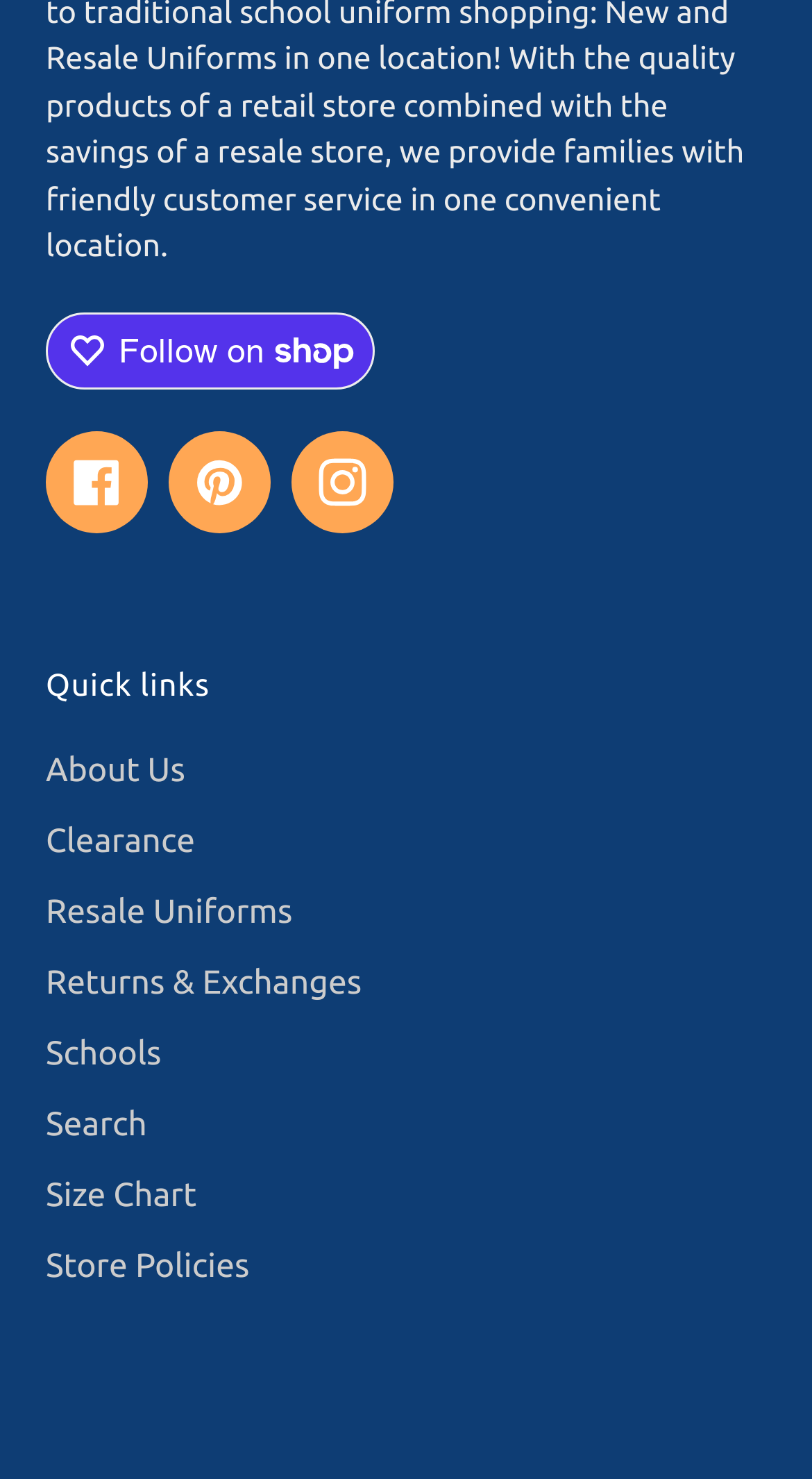Could you indicate the bounding box coordinates of the region to click in order to complete this instruction: "Go to About Us".

[0.056, 0.509, 0.228, 0.534]